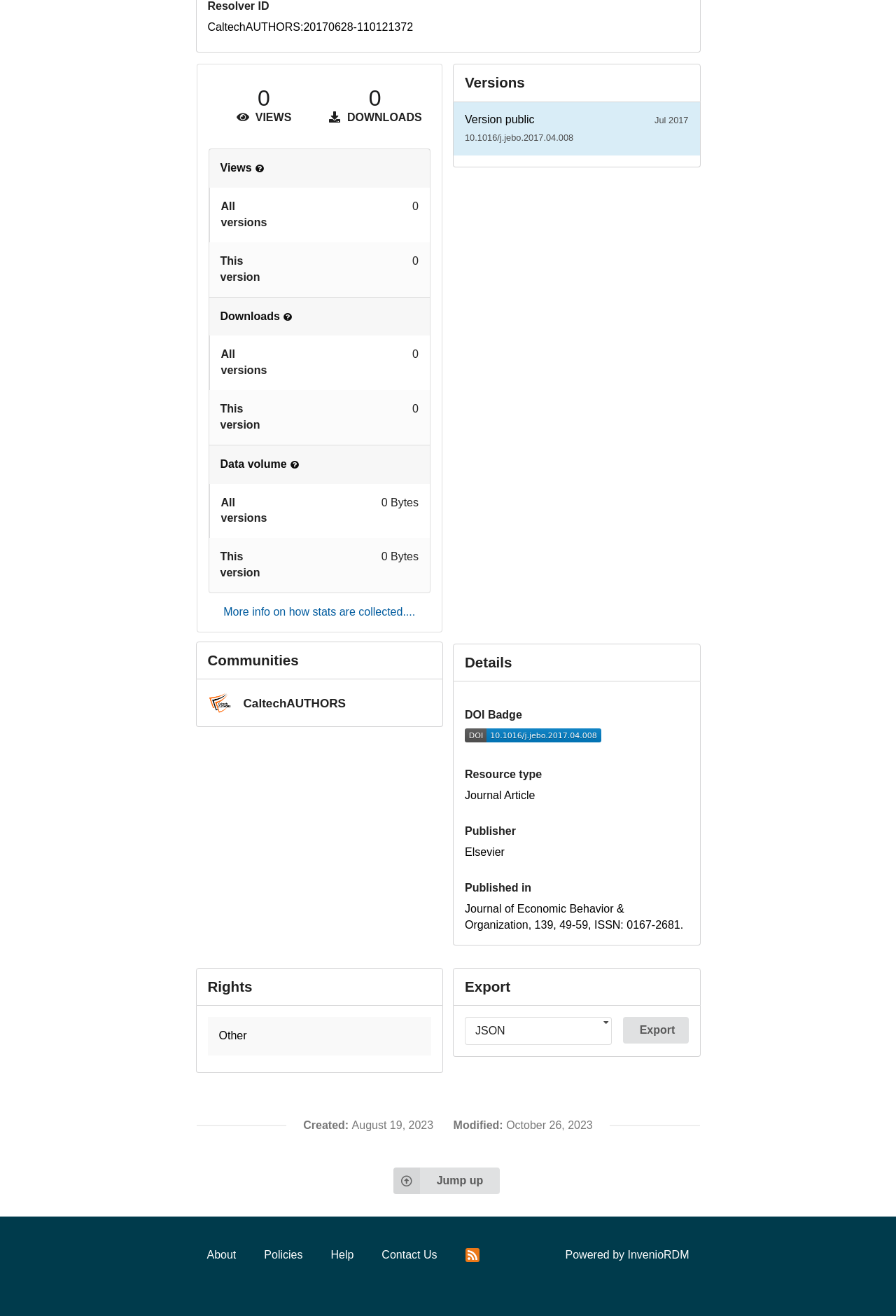Can you identify the bounding box coordinates of the clickable region needed to carry out this instruction: 'Jump to top of page'? The coordinates should be four float numbers within the range of 0 to 1, stated as [left, top, right, bottom].

[0.439, 0.887, 0.558, 0.907]